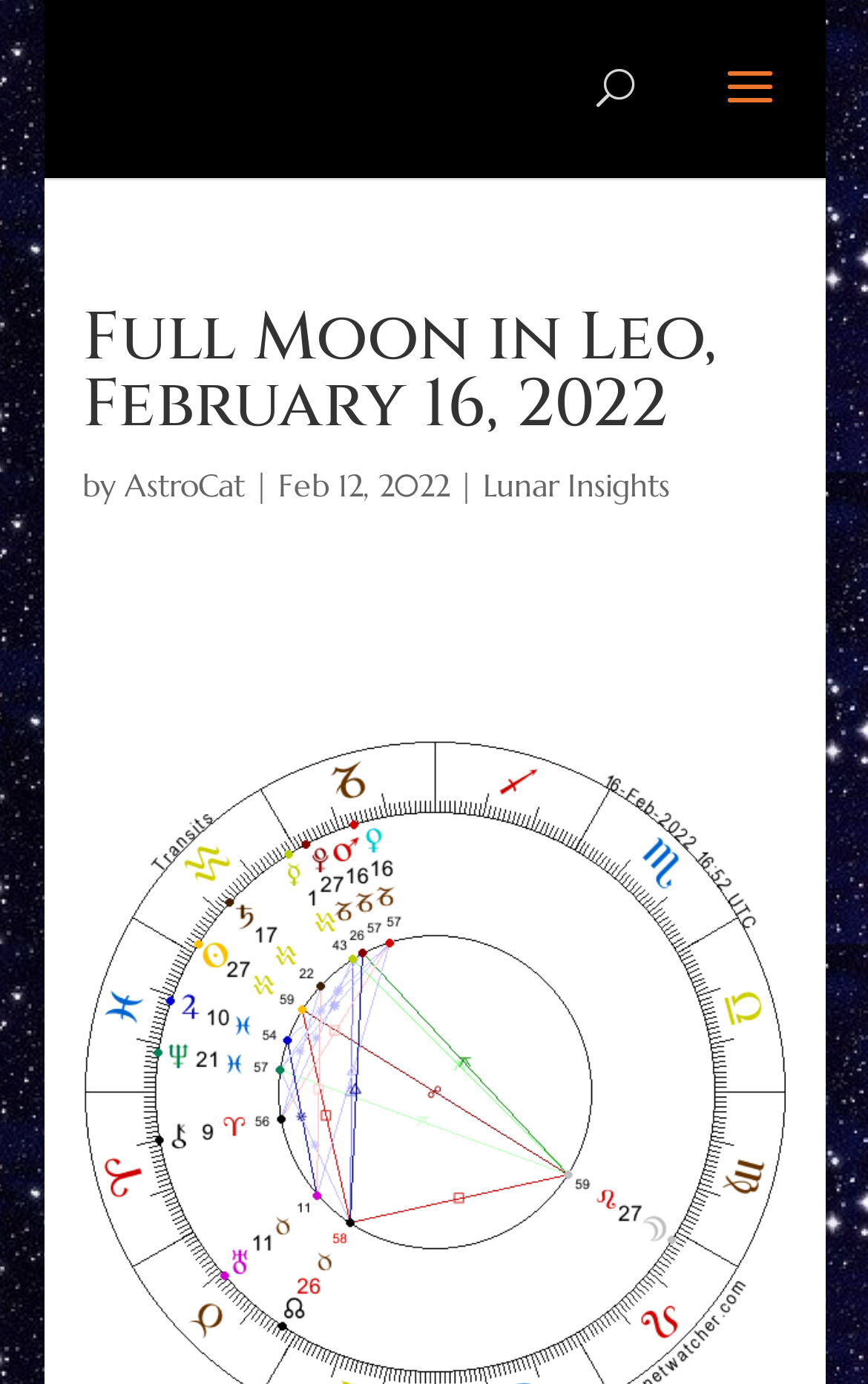Using the details from the image, please elaborate on the following question: What is the name of the website?

I found the website's name by looking at the root element 'Full Moon In Leo, February 16, 2022 - Astro-Insights' which contains the website's name.